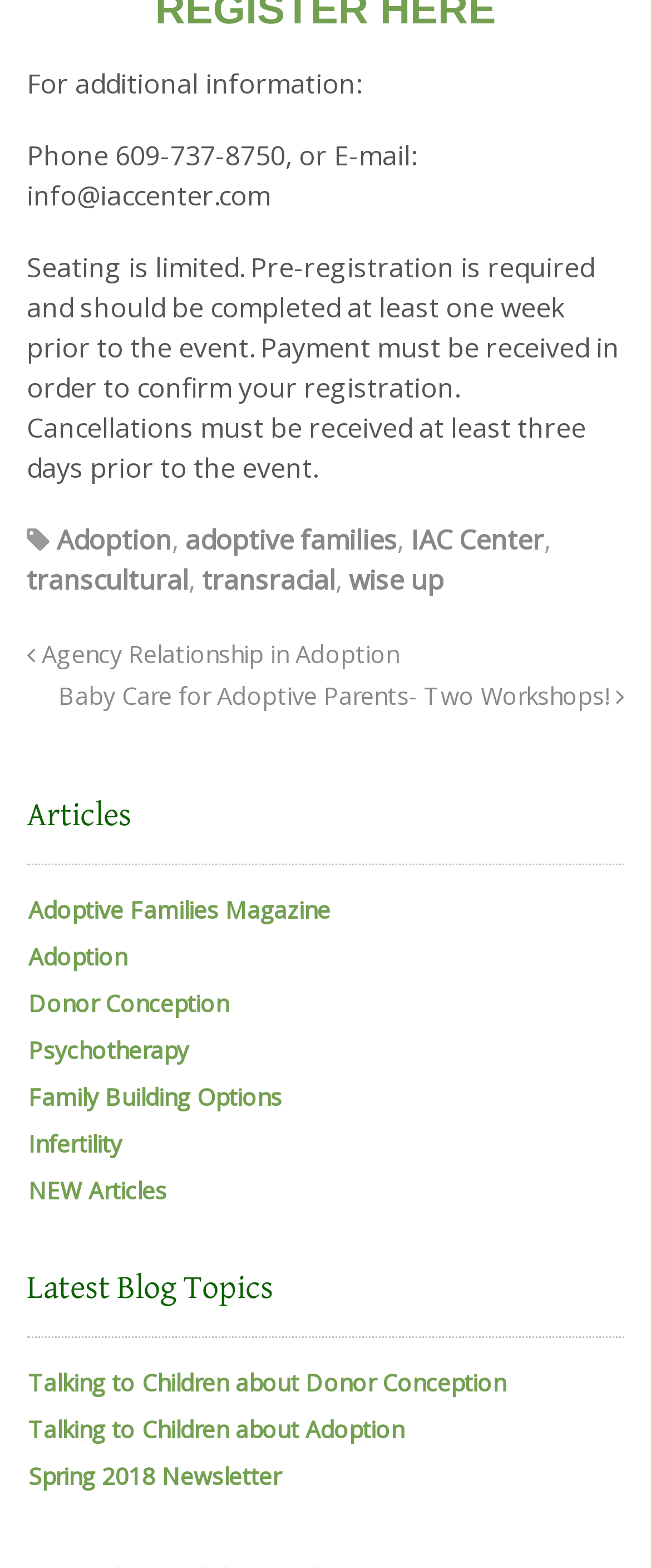Determine the bounding box coordinates for the clickable element to execute this instruction: "Explore Adoptive Families Magazine". Provide the coordinates as four float numbers between 0 and 1, i.e., [left, top, right, bottom].

[0.044, 0.57, 0.508, 0.59]